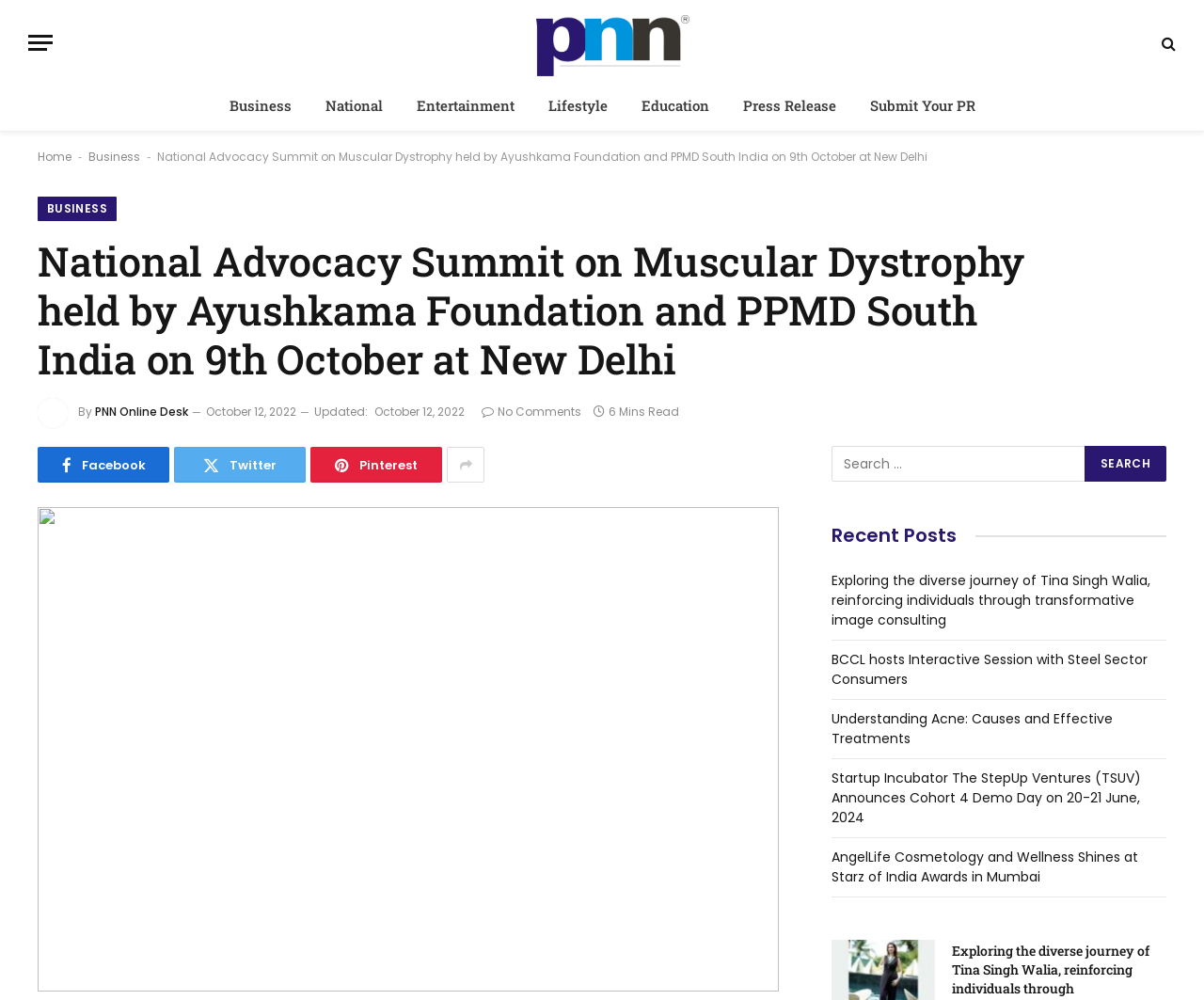What is the date of the event mentioned on the webpage?
Please provide a detailed and thorough answer to the question.

I found the answer by looking at the static text element with the text 'October 12, 2022' which is present near the top of the webpage.